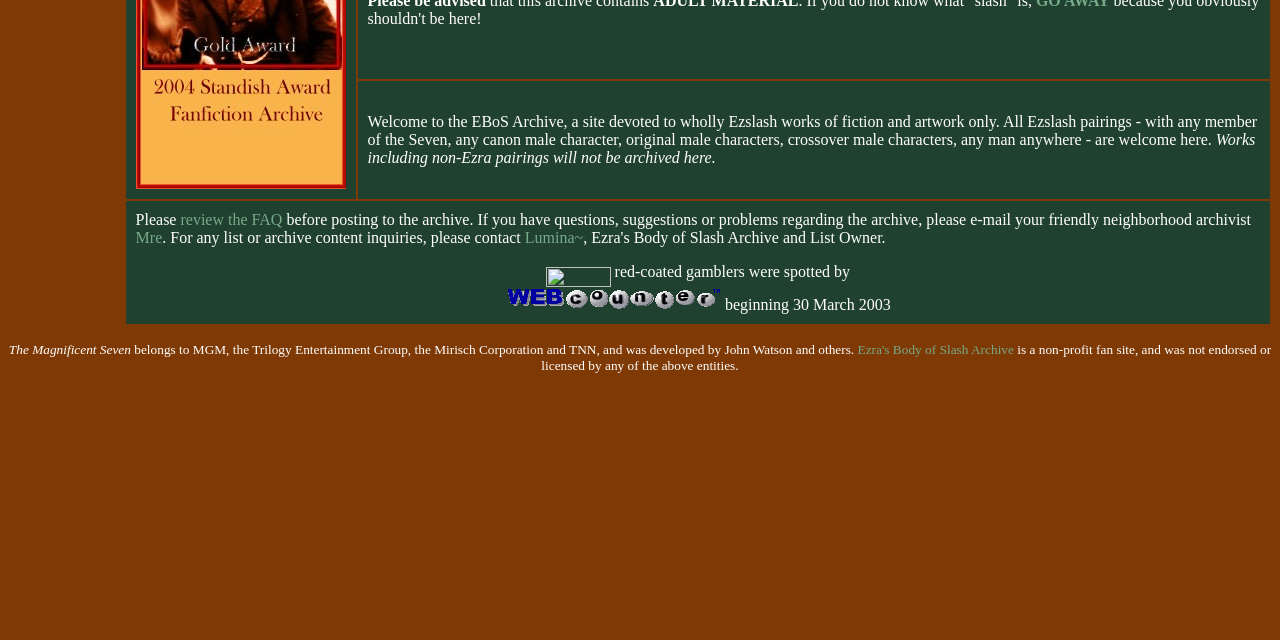Identify the bounding box for the UI element specified in this description: "review the FAQ". The coordinates must be four float numbers between 0 and 1, formatted as [left, top, right, bottom].

[0.141, 0.33, 0.221, 0.356]